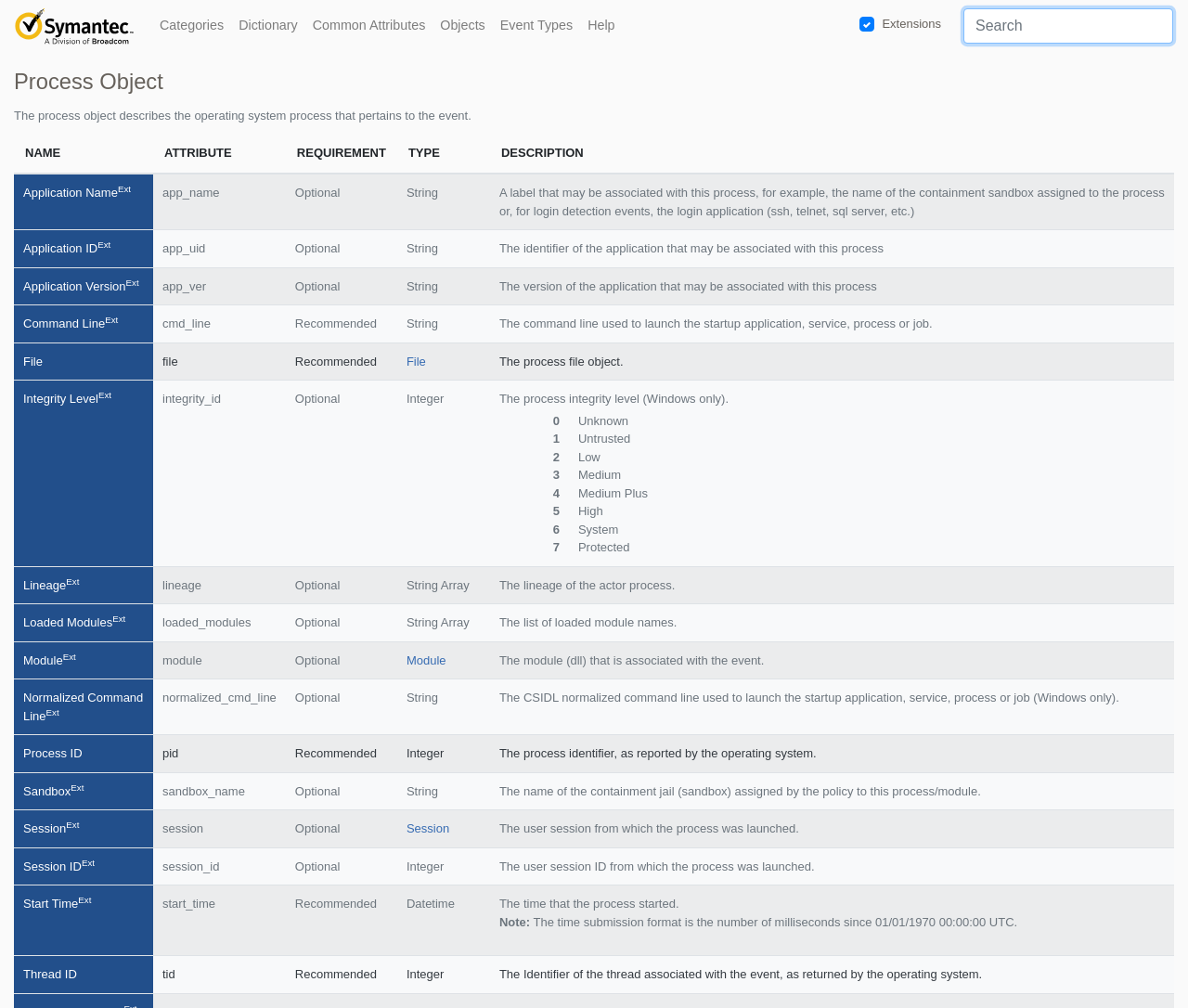Please provide a detailed answer to the question below based on the screenshot: 
What are the possible values for the 'Integrity Level'?

The 'Integrity Level' can have values ranging from 0 to 7, which correspond to different levels of integrity, including Unknown, Untrusted, Low, Medium, Medium Plus, High, System, and Protected, as indicated by the layout table providing the possible values and their descriptions.